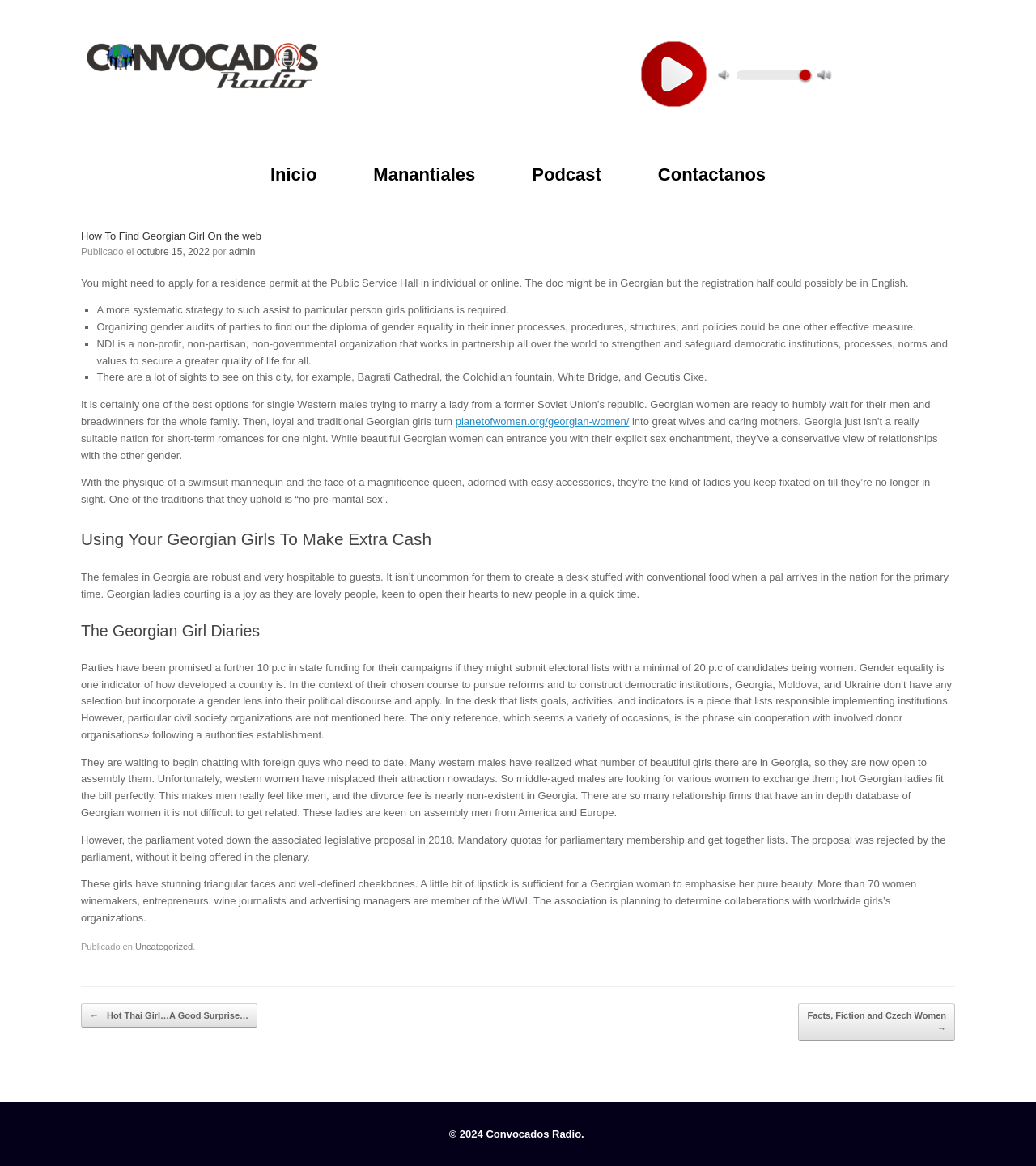Find the bounding box coordinates for the HTML element specified by: "Uncategorized".

[0.13, 0.808, 0.186, 0.816]